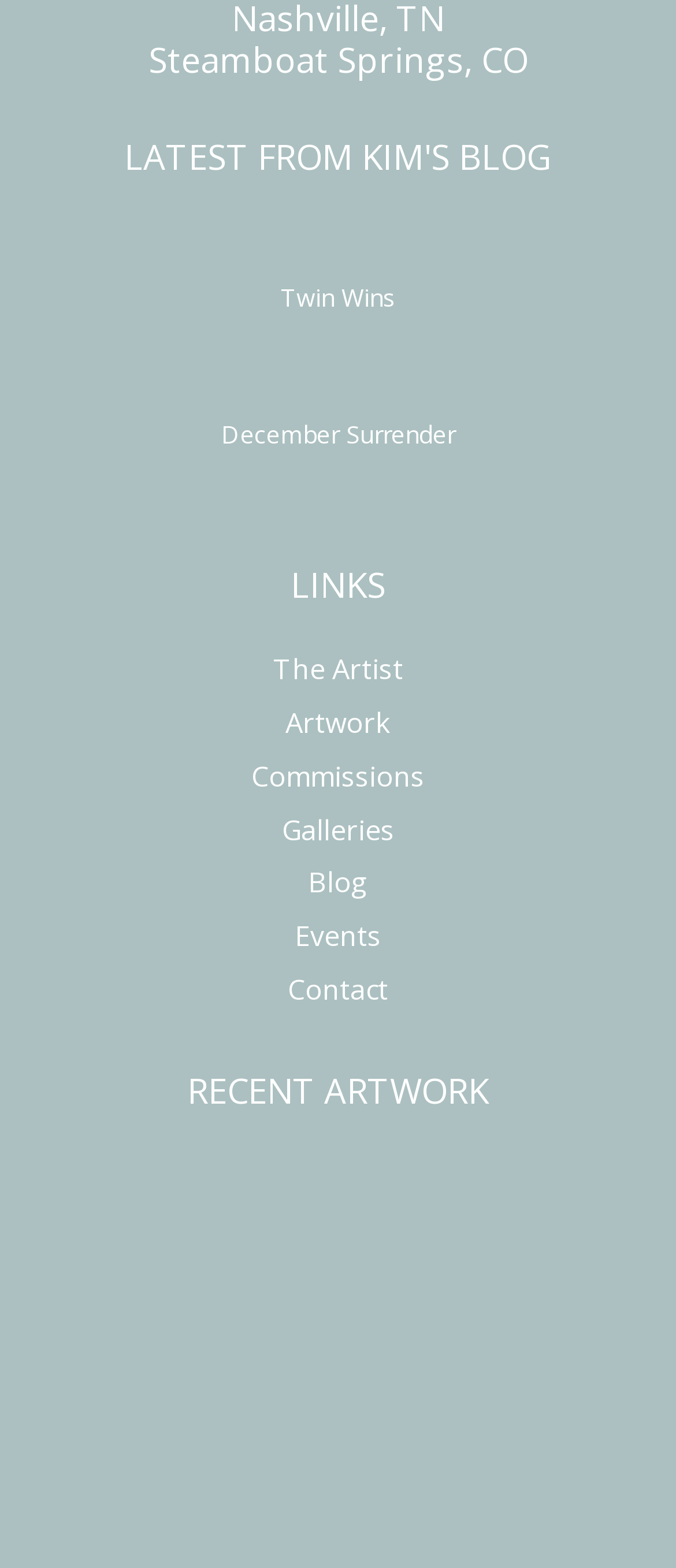Identify the bounding box coordinates for the region of the element that should be clicked to carry out the instruction: "visit Twin Wins". The bounding box coordinates should be four float numbers between 0 and 1, i.e., [left, top, right, bottom].

[0.415, 0.179, 0.585, 0.2]